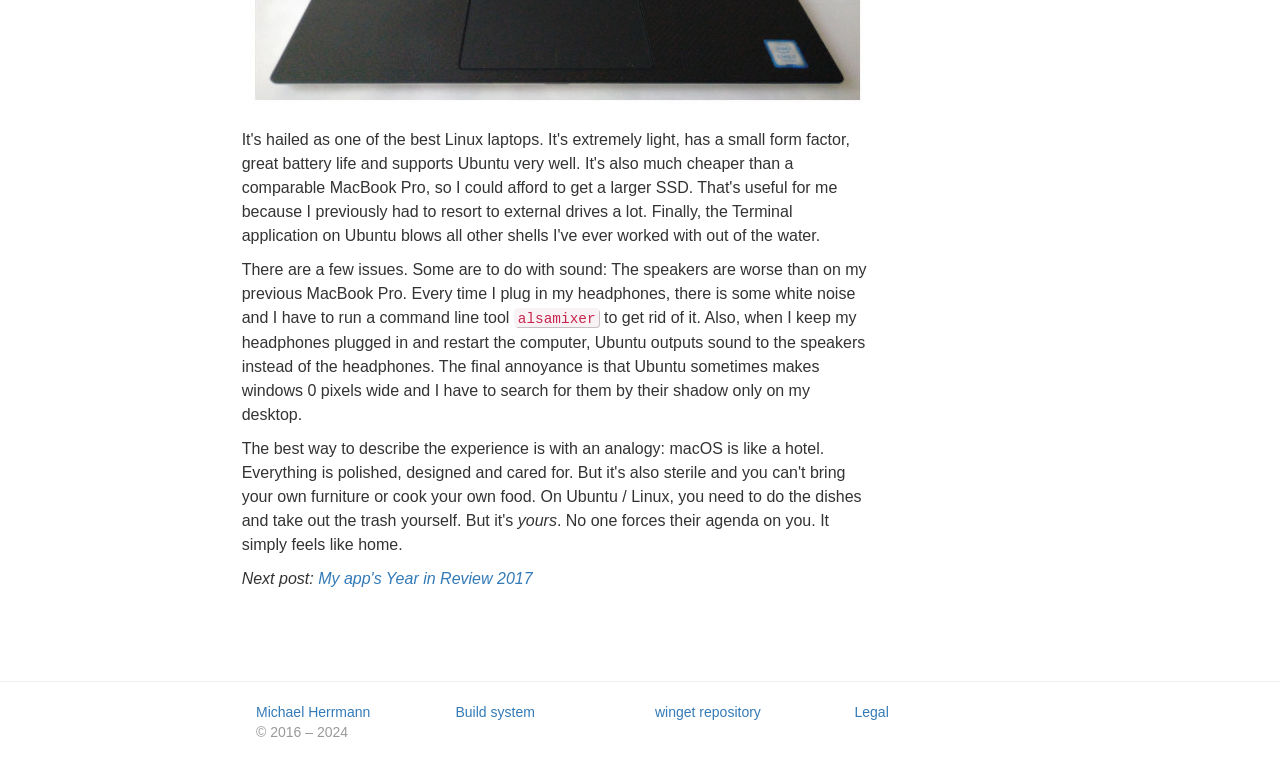Using the provided description: "Legal", find the bounding box coordinates of the corresponding UI element. The output should be four float numbers between 0 and 1, in the format [left, top, right, bottom].

[0.668, 0.925, 0.694, 0.946]